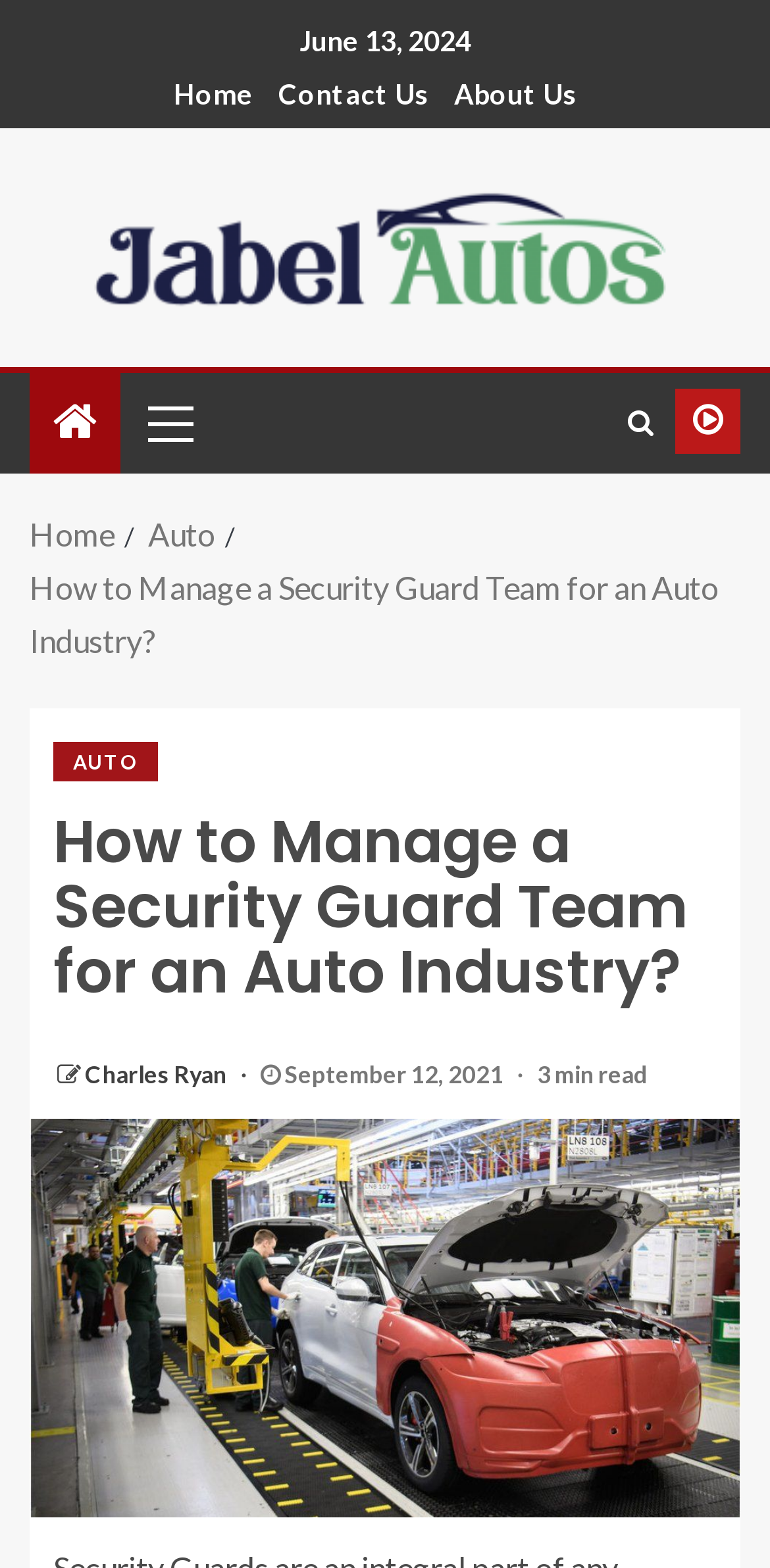Determine the main heading text of the webpage.

How to Manage a Security Guard Team for an Auto Industry?